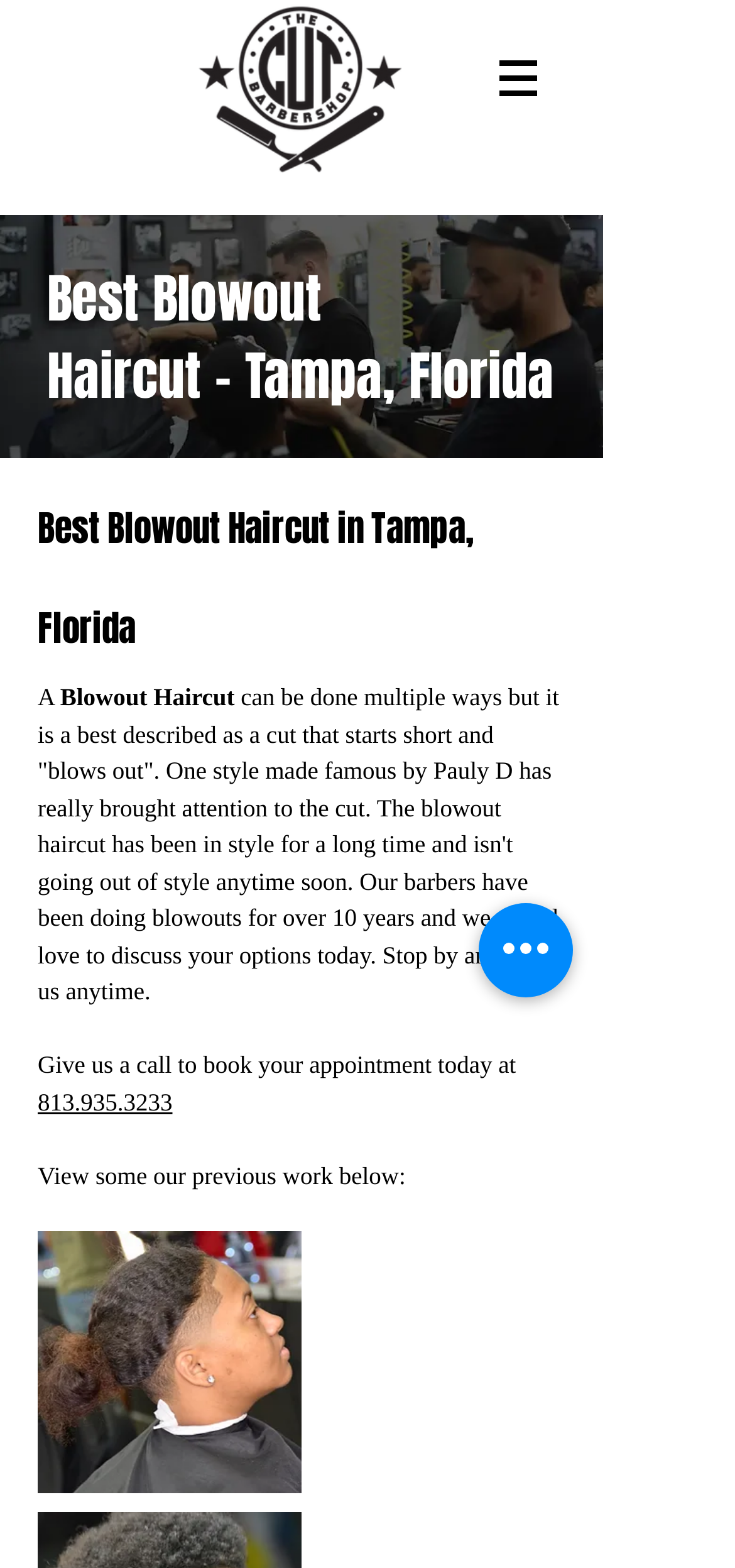What is the name of the barbershop?
Look at the screenshot and respond with one word or a short phrase.

The Cut Barbershop